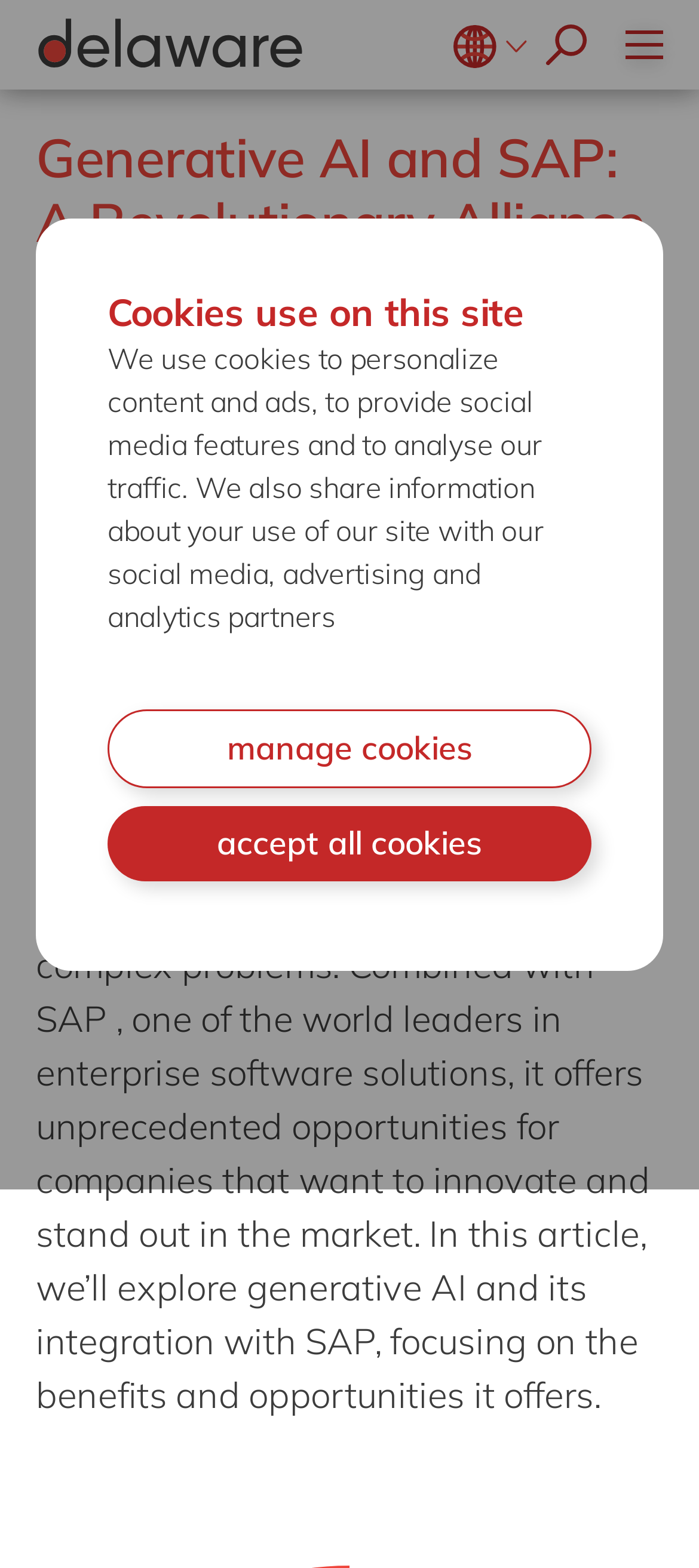Determine the bounding box for the UI element that matches this description: "recruitment process".

[0.051, 0.026, 0.949, 0.067]